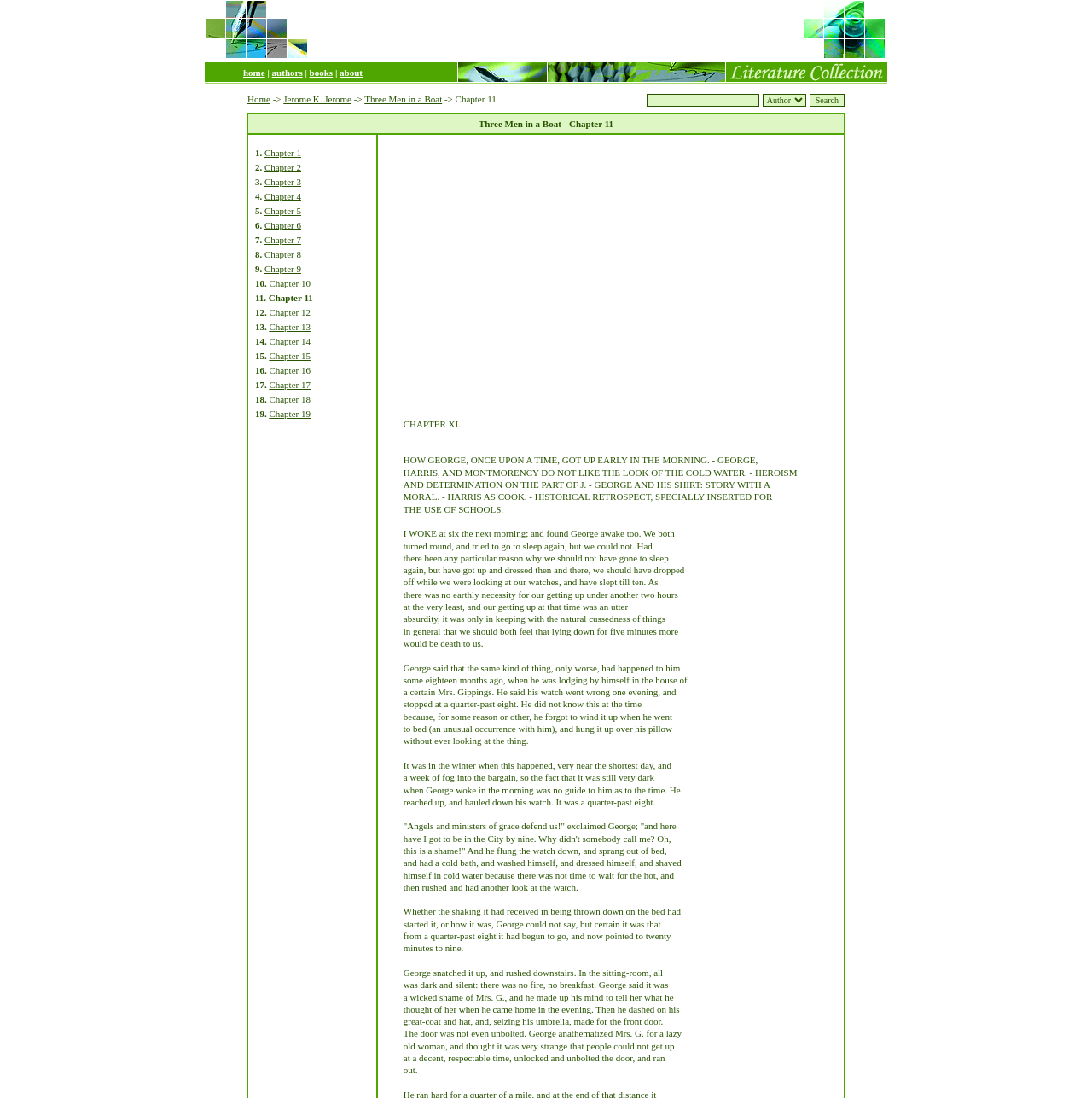Using the information in the image, could you please answer the following question in detail:
How many links are in the top navigation menu?

I counted the number of links in the top navigation menu, which are 'home', 'authors', 'books', and 'about'.